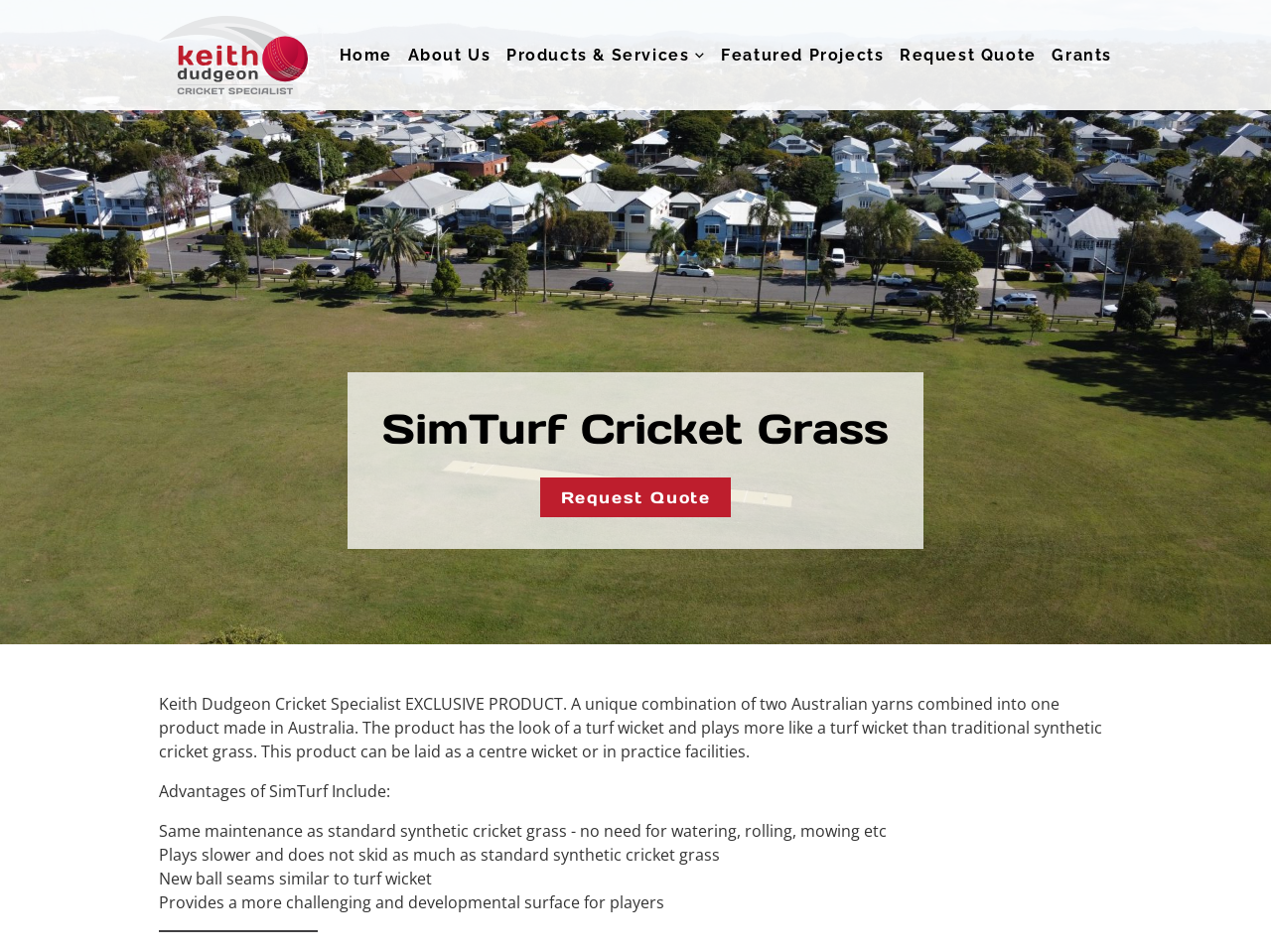Please provide a one-word or short phrase answer to the question:
Where can SimTurf be laid?

Centre wicket or practice facilities